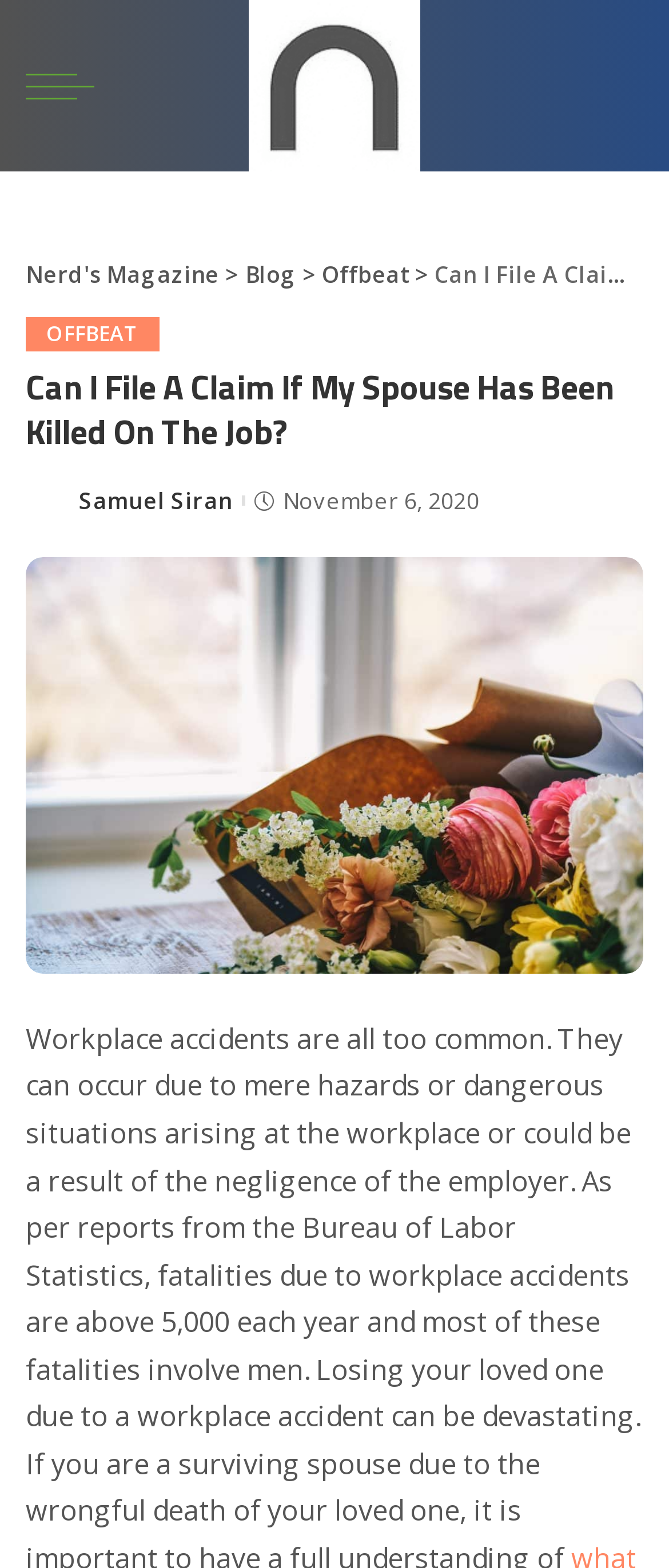Locate and extract the text of the main heading on the webpage.

Can I File A Claim If My Spouse Has Been Killed On The Job?